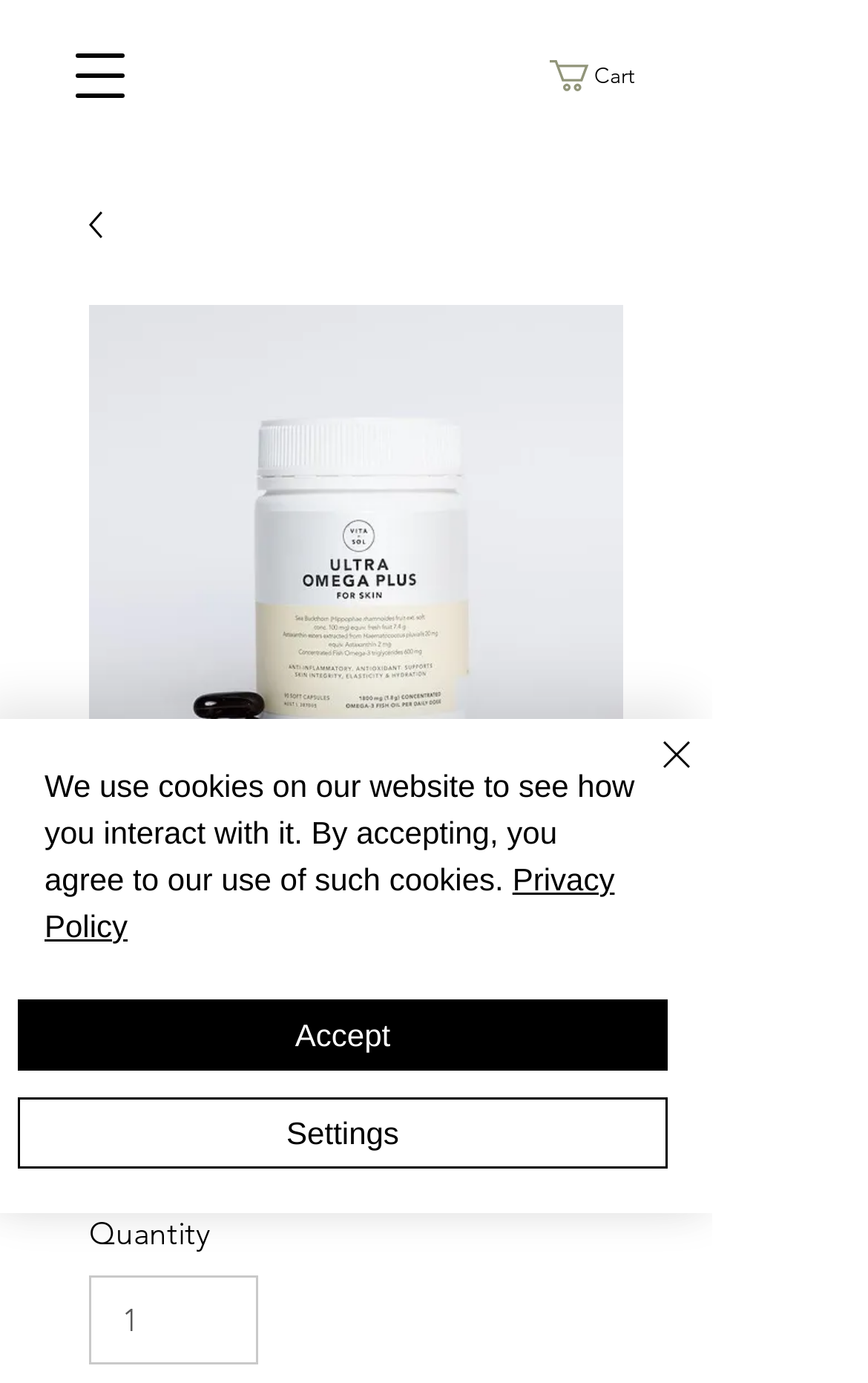How many social media links are present on the webpage?
Based on the image, please offer an in-depth response to the question.

There is only one social media link present on the webpage, which is the link to Facebook. This link is located at the bottom of the webpage, along with other contact information.